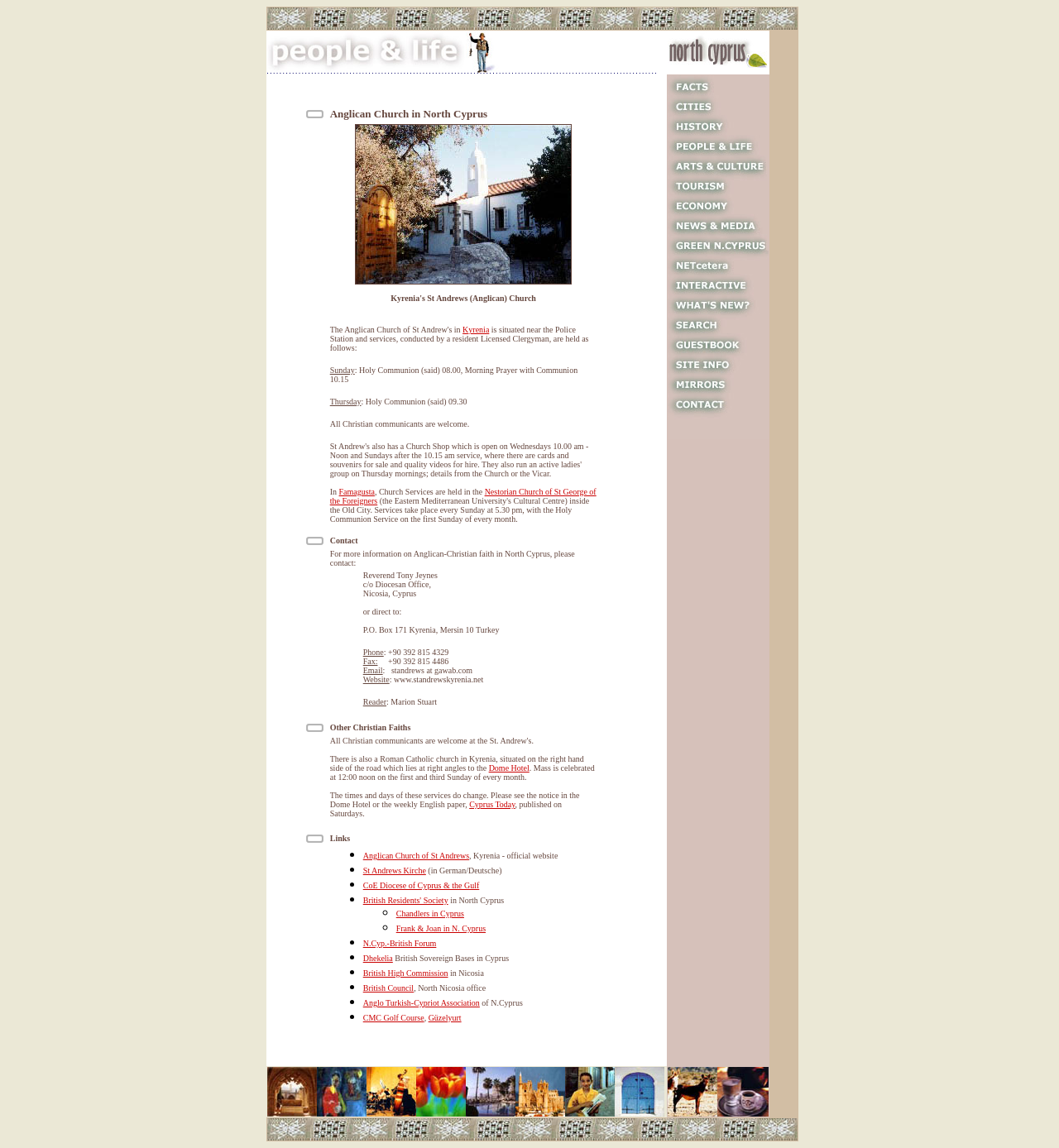Summarize the webpage with intricate details.

The webpage is about North Cyprus, specifically focusing on the Anglican Church in North Cyprus. At the top, there is a layout table with three rows. The first row has a blank cell on the left and a cell on the right containing an image. The second row has three cells: a blank cell on the left, a cell in the middle with a link and an image, and a cell on the right with a link and an image. The third row has a blank cell on the left and a cell on the right with a blockquote containing information about the Anglican Church.

The blockquote is divided into several sections. The first section describes the church services, including the schedule and location. There is an image of Kyrenia's St Andrews (Anglican) Church. The second section provides contact information for the church, including the reverend's name, address, phone number, fax number, email, and website. The third section mentions other Christian faiths.

Throughout the webpage, there are several images, links, and blocks of text providing information about the Anglican Church in North Cyprus. The layout is organized, with clear headings and concise text.